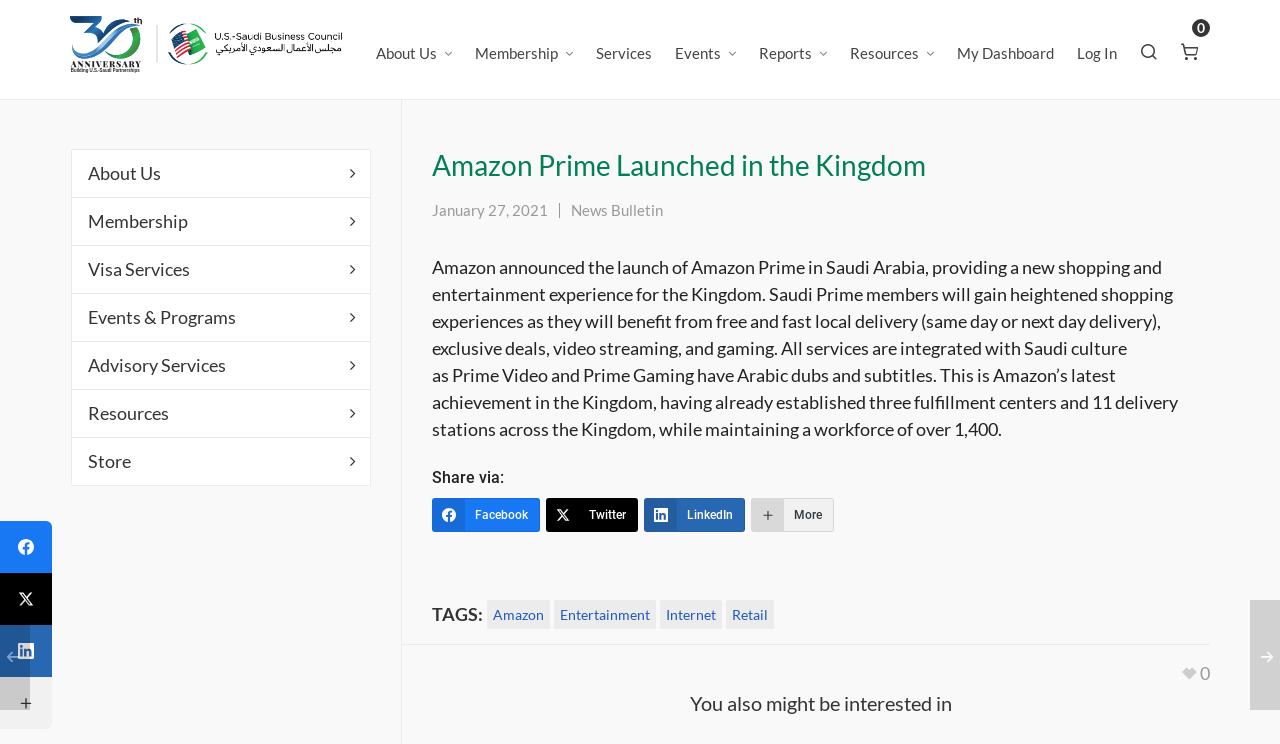Find the bounding box coordinates for the area that should be clicked to accomplish the instruction: "Learn more about Amazon".

[0.38, 0.806, 0.429, 0.845]